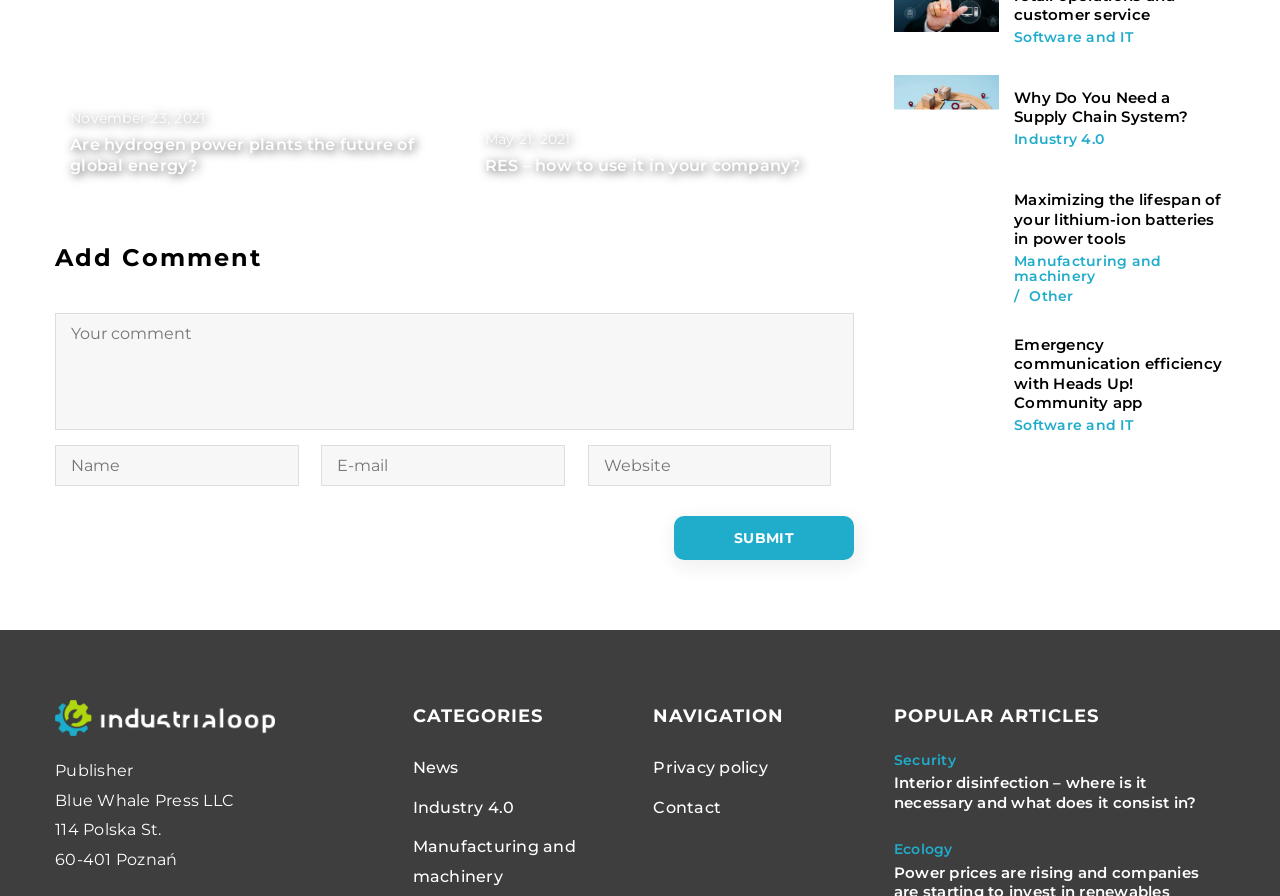Determine the bounding box coordinates of the clickable region to carry out the instruction: "Click on the 'Are hydrogen power plants the future of global energy?' link".

[0.055, 0.151, 0.332, 0.197]